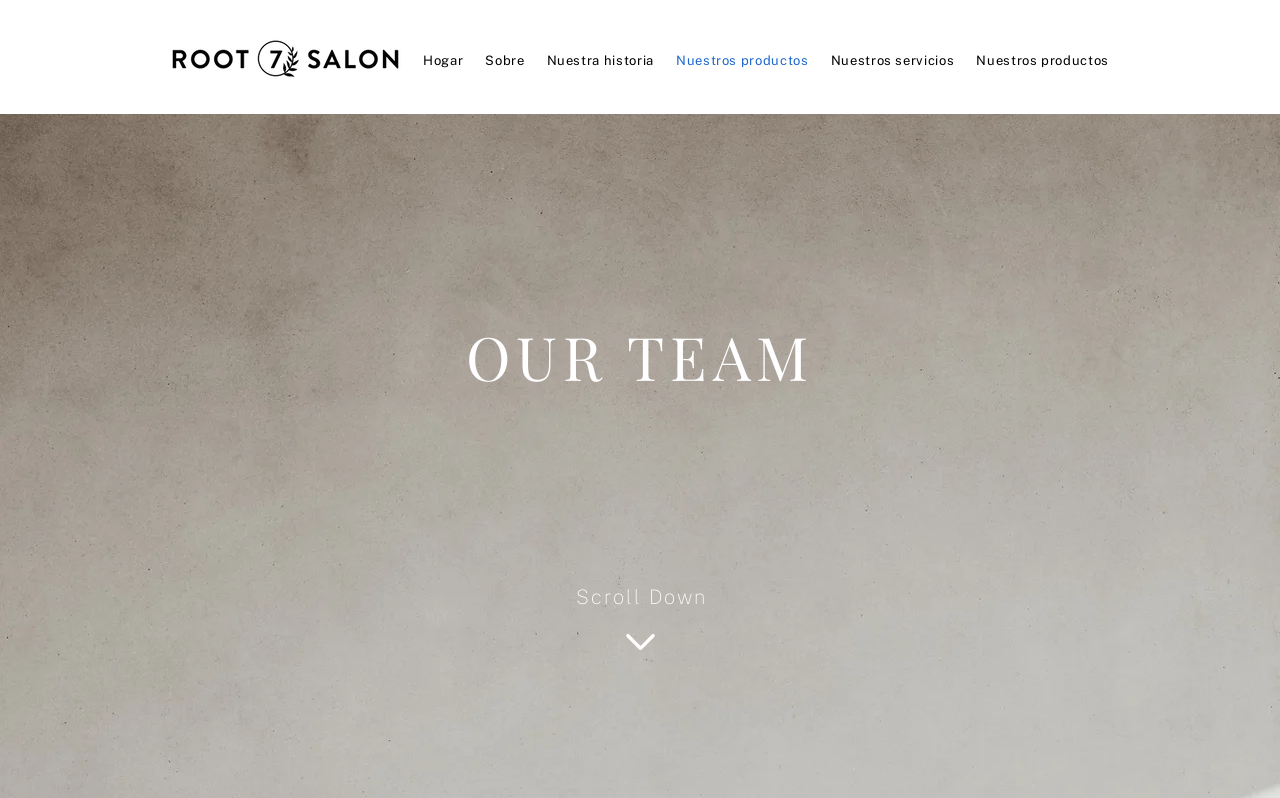Use a single word or phrase to respond to the question:
What is the last link in the navigation menu?

New Page